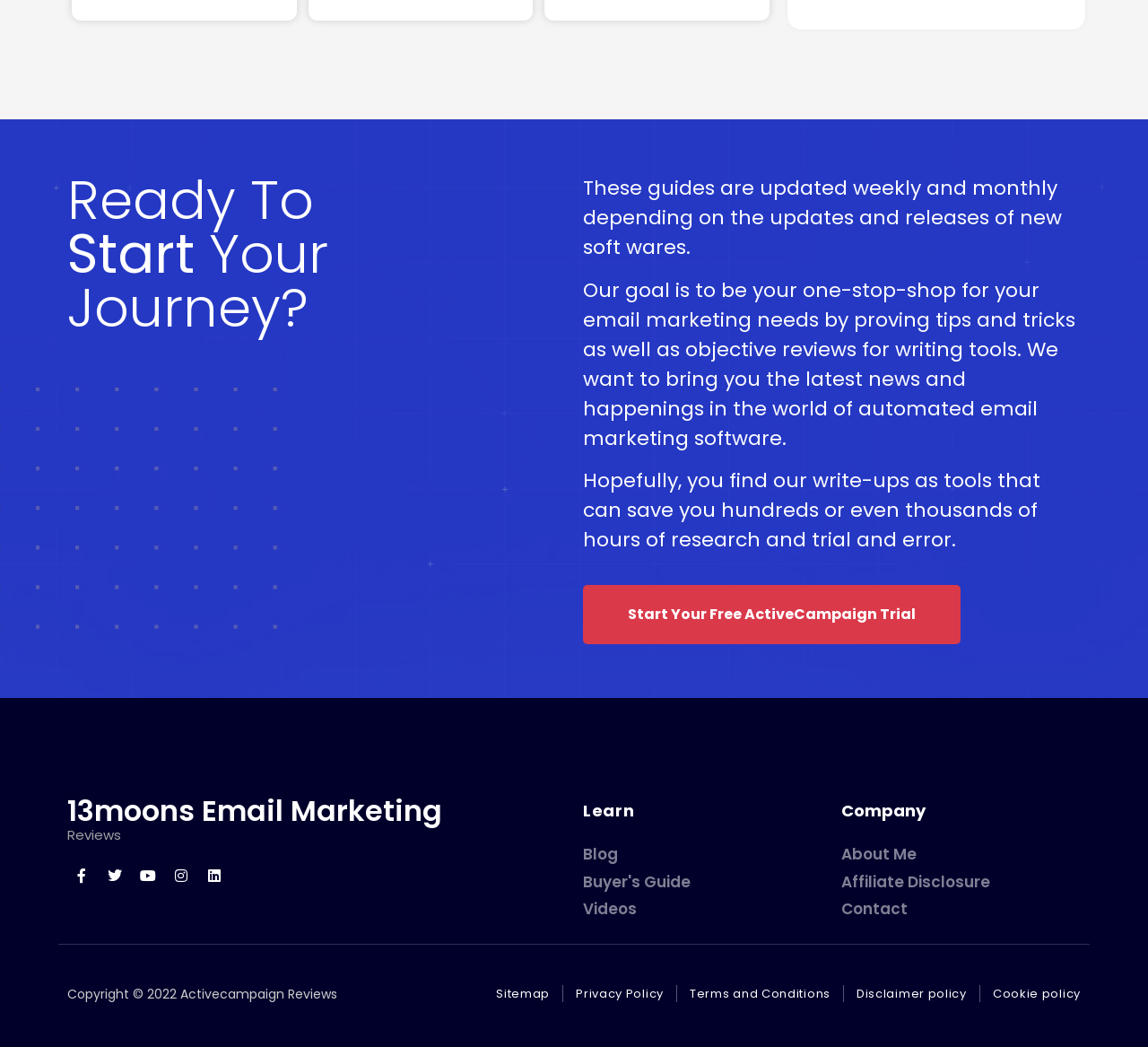Indicate the bounding box coordinates of the clickable region to achieve the following instruction: "View the 'Recent Posts'."

None